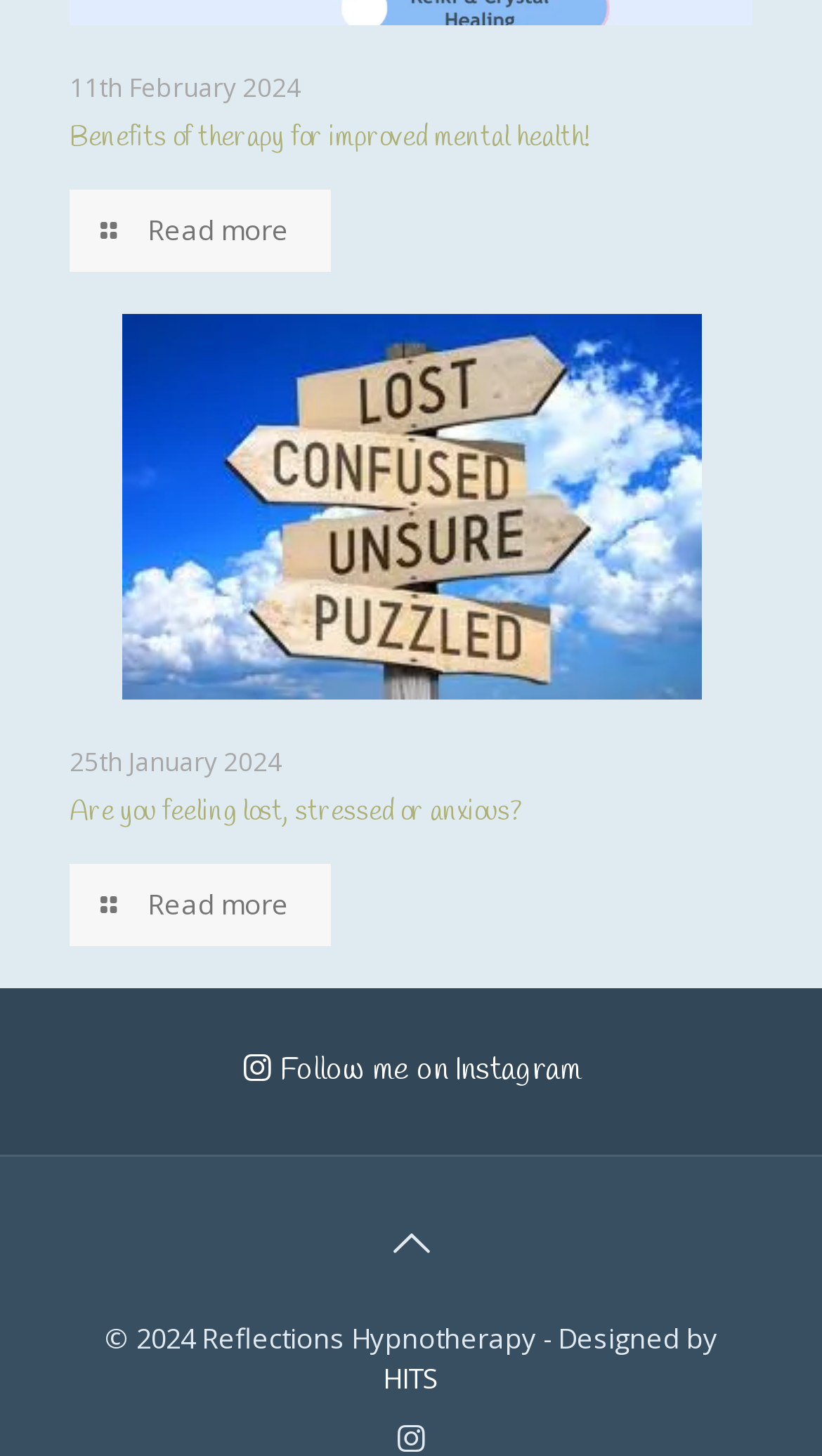Determine the bounding box for the UI element as described: "Read more". The coordinates should be represented as four float numbers between 0 and 1, formatted as [left, top, right, bottom].

[0.085, 0.594, 0.403, 0.65]